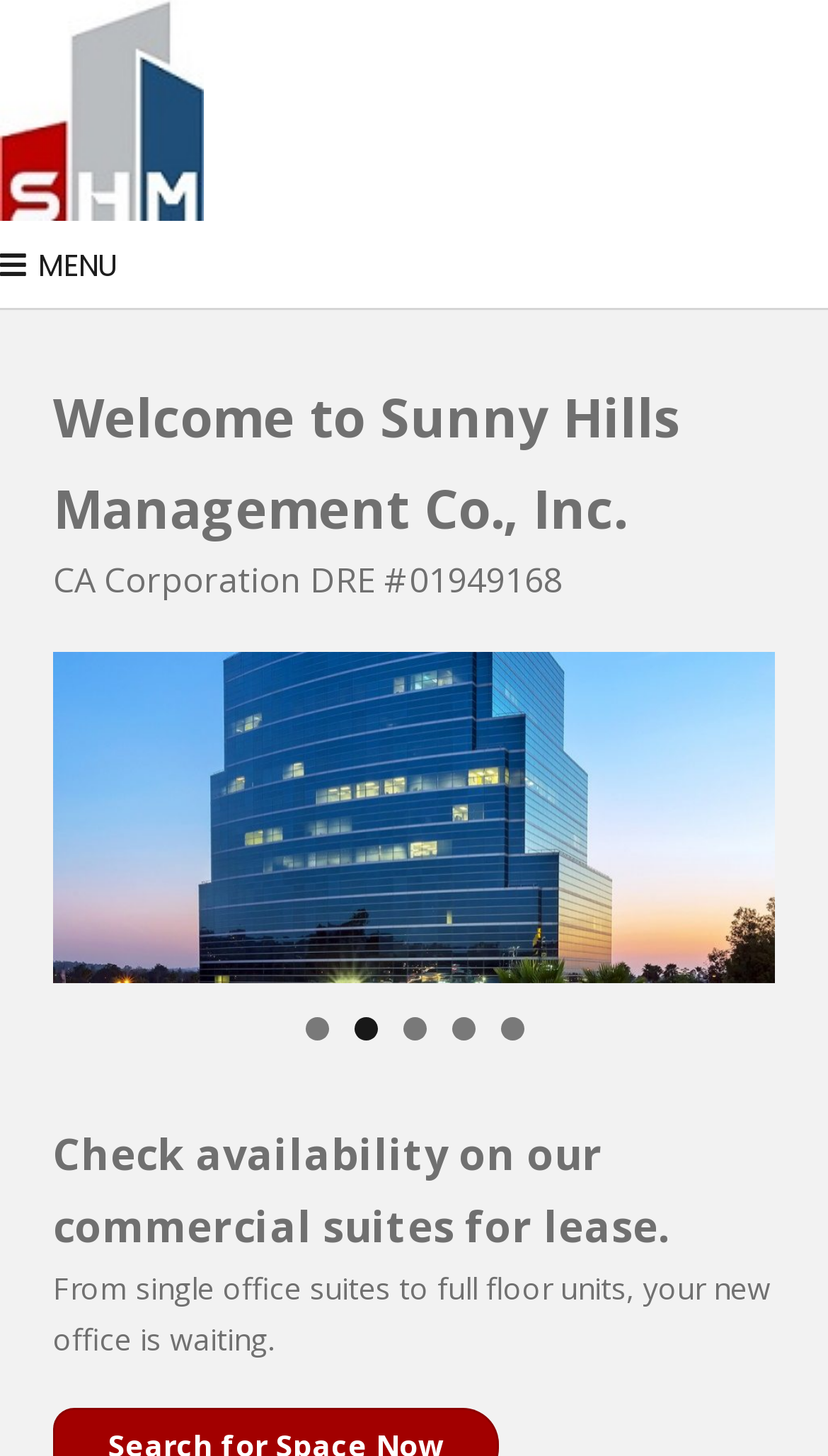Locate the bounding box coordinates of the element that should be clicked to fulfill the instruction: "Click the company logo".

[0.0, 0.0, 0.246, 0.152]